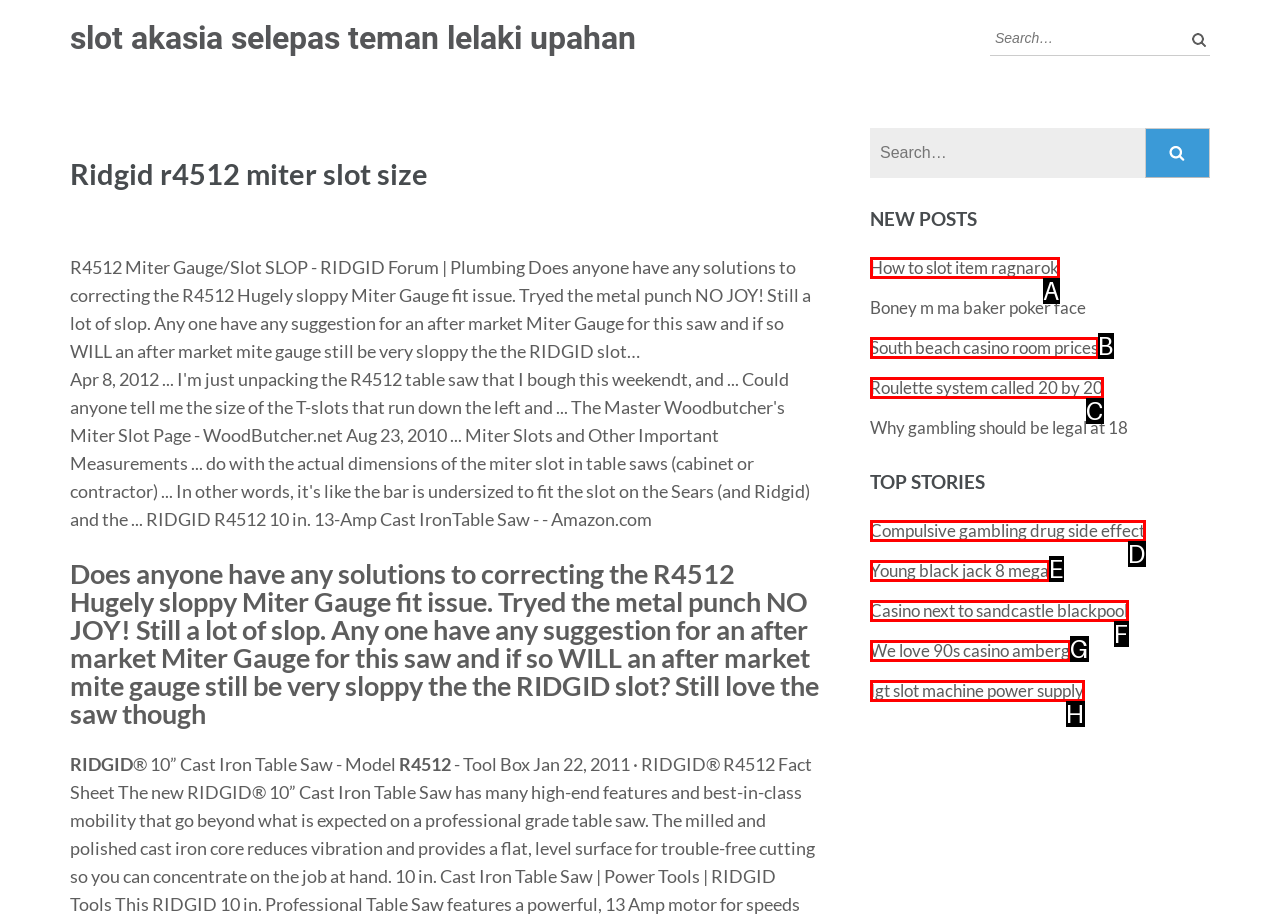From the given choices, determine which HTML element aligns with the description: South beach casino room prices Respond with the letter of the appropriate option.

B